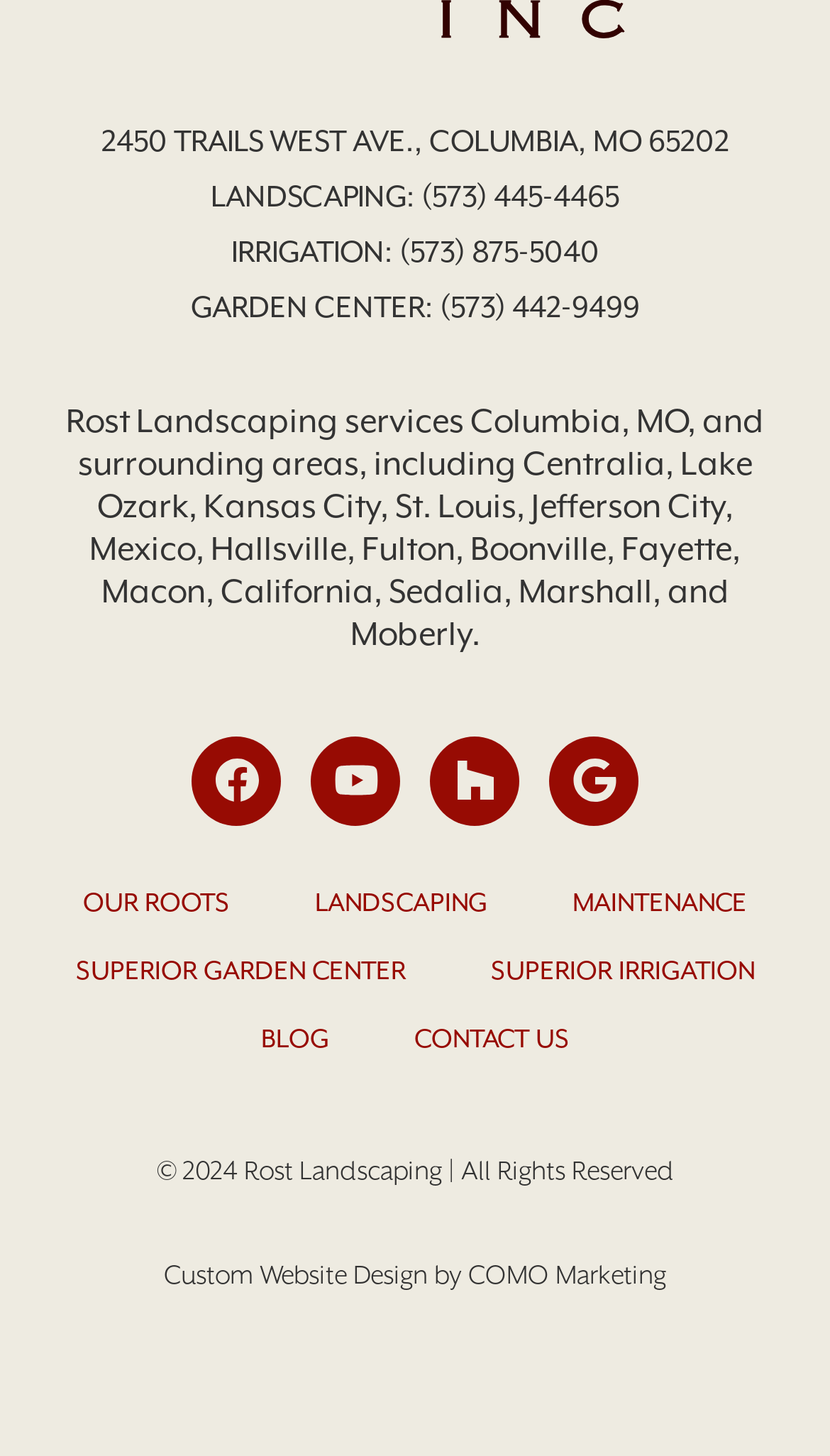Could you highlight the region that needs to be clicked to execute the instruction: "Read the 'OUR ROOTS' page"?

[0.049, 0.596, 0.328, 0.643]